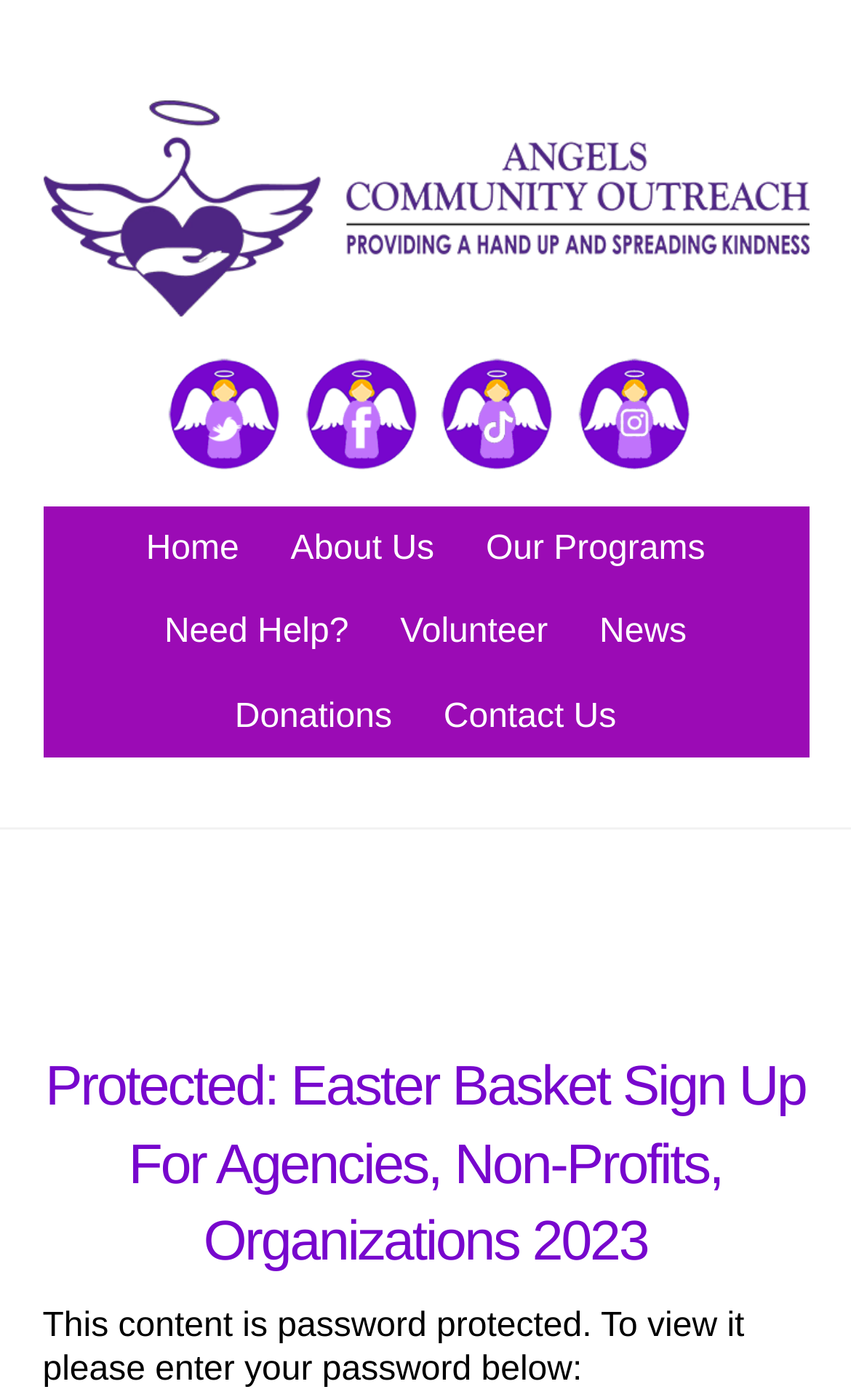Please find and report the primary heading text from the webpage.

Protected: Easter Basket Sign Up For Agencies, Non-Profits, Organizations 2023